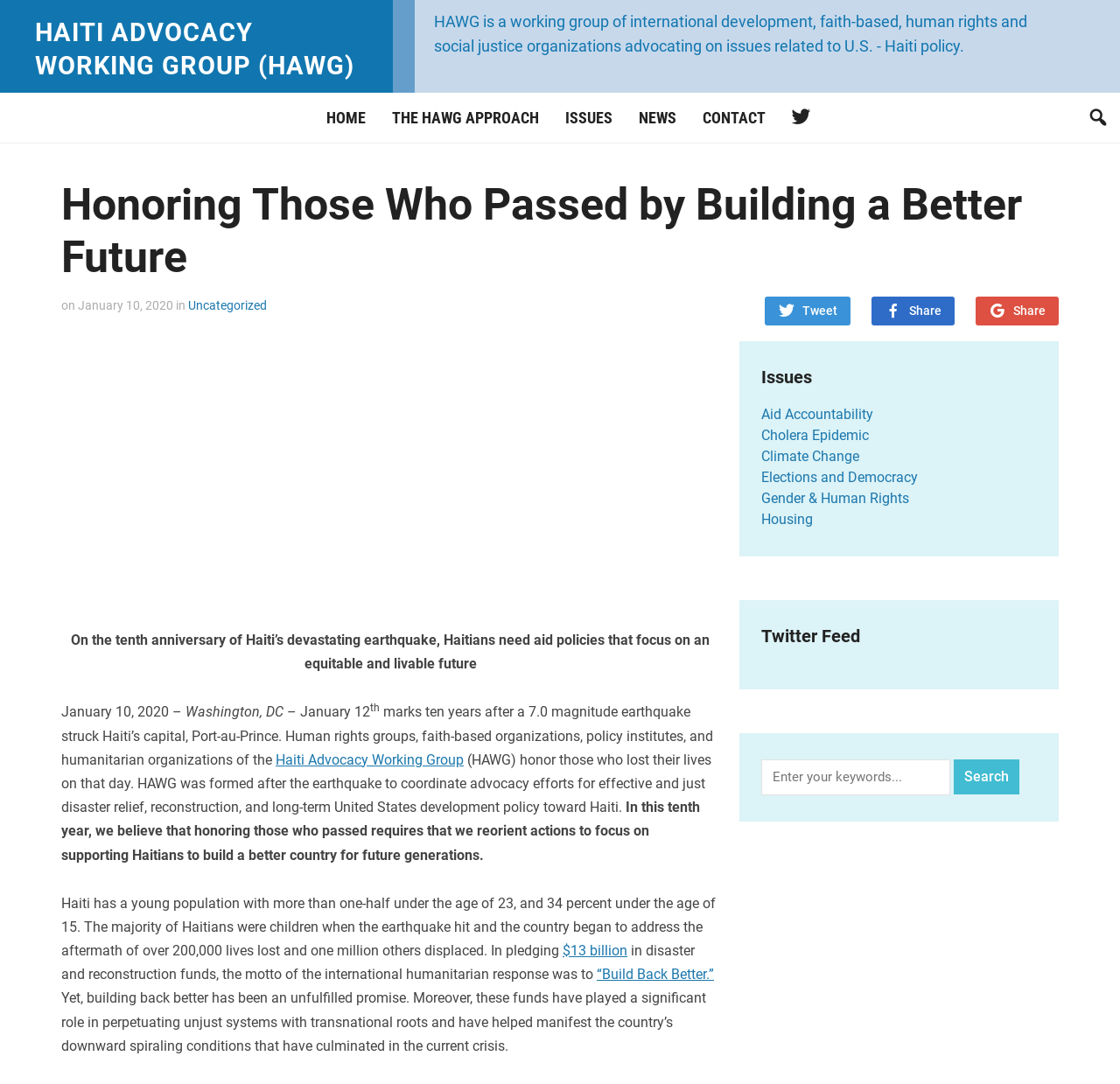Refer to the screenshot and answer the following question in detail:
What is the name of the organization?

The name of the organization can be found in the heading element at the top of the webpage, which reads 'HAITI ADVOCACY WORKING GROUP (HAWG)'. This is also confirmed by the link element with the same text.